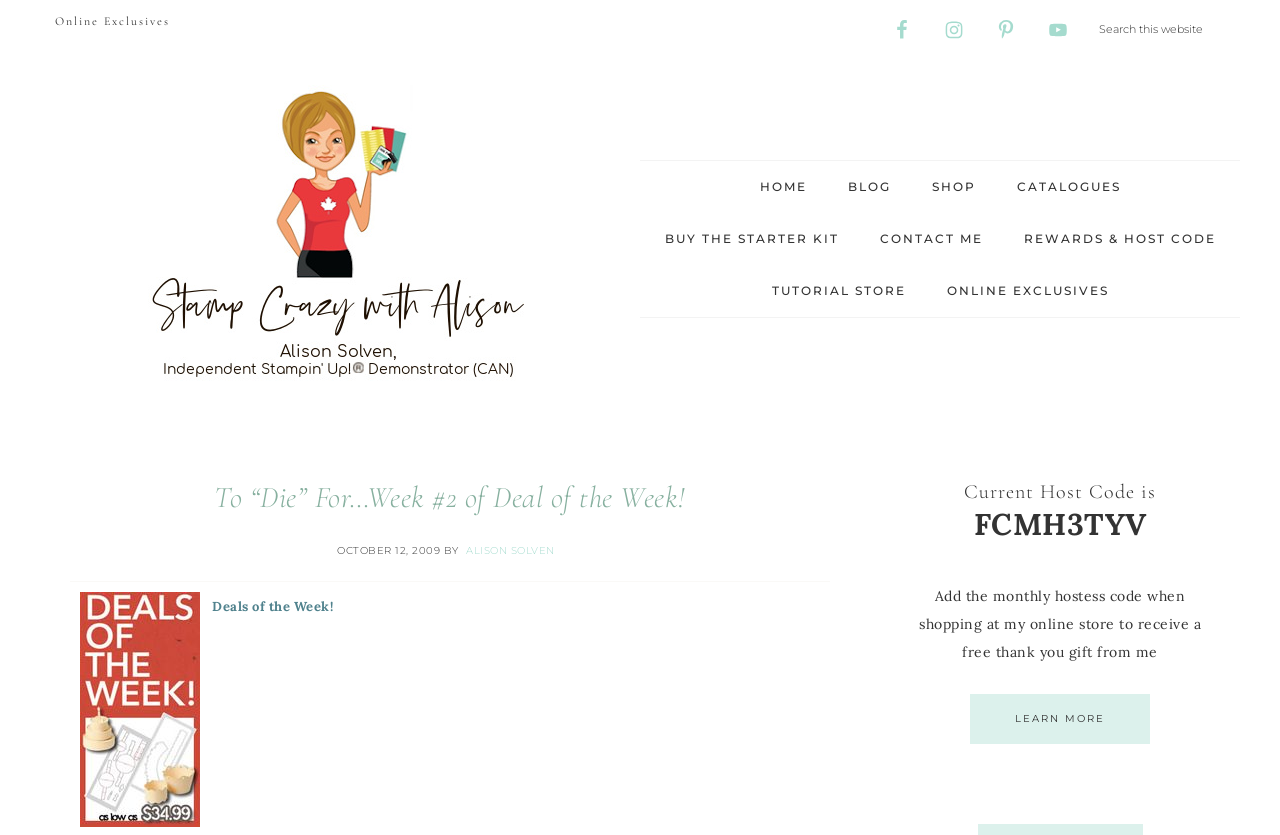Locate the heading on the webpage and return its text.

To “Die” For…Week #2 of Deal of the Week!